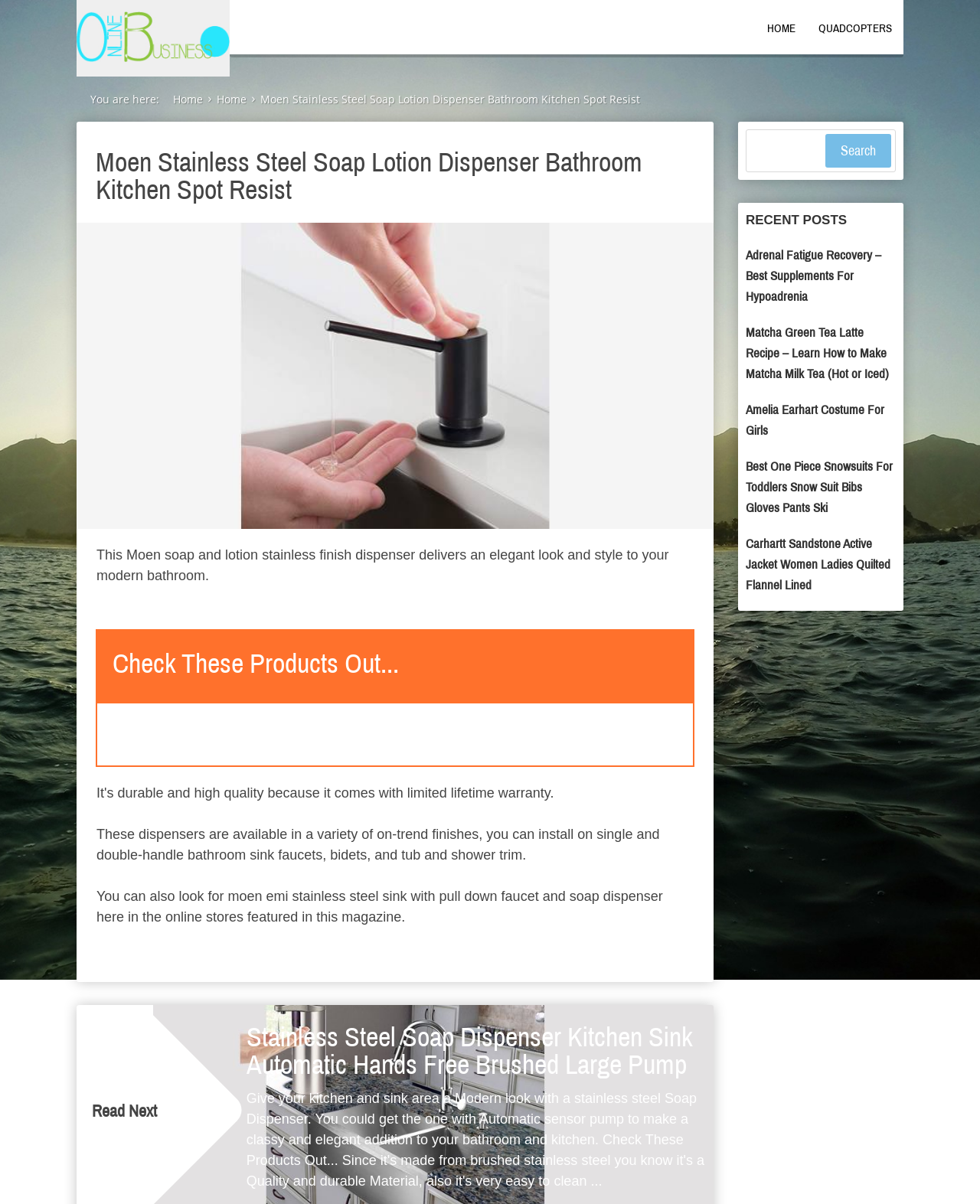What is the style of the bathroom mentioned?
Using the image, provide a concise answer in one word or a short phrase.

Modern